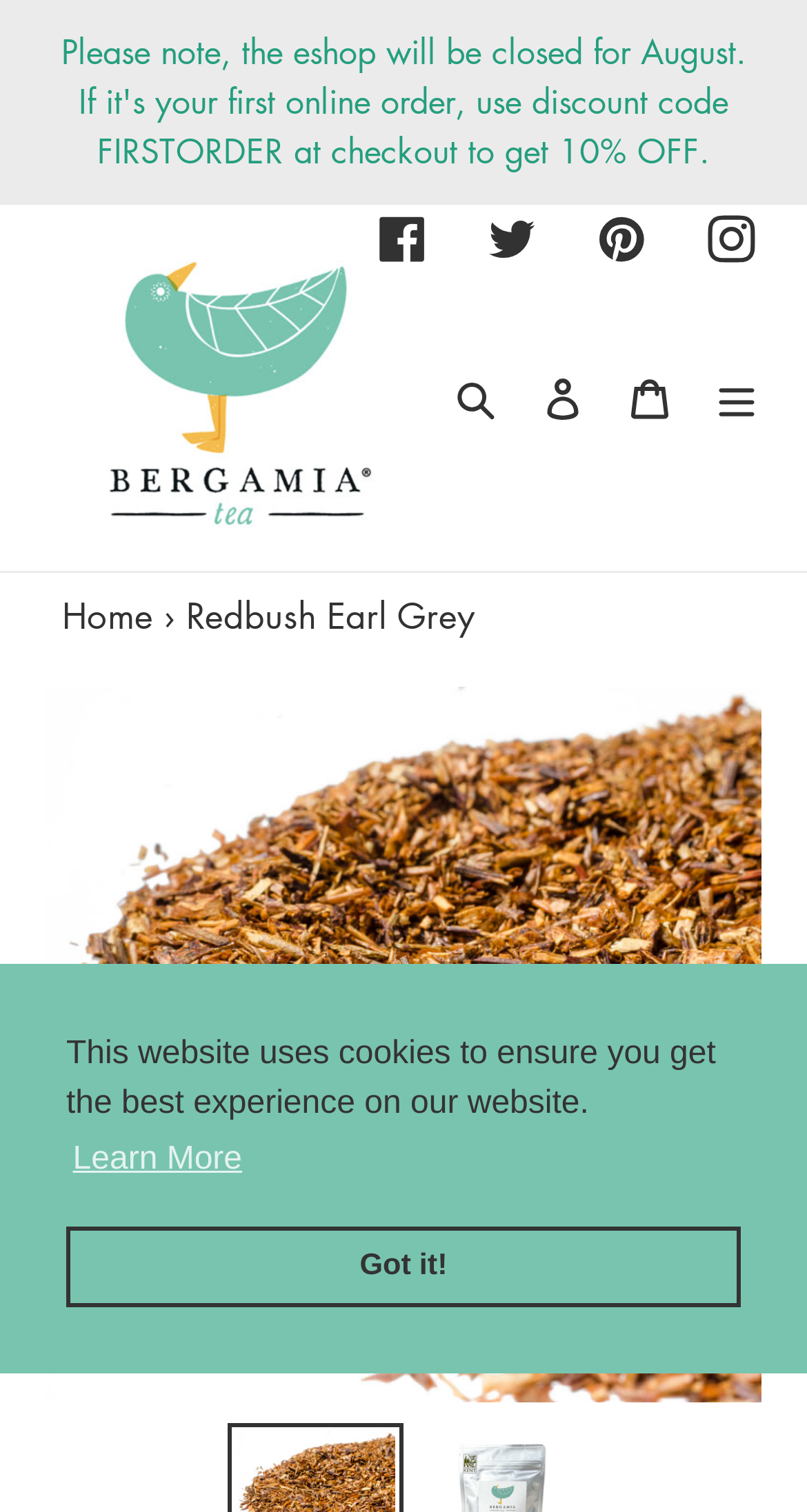Respond with a single word or phrase to the following question: What is the name of the tea?

Redbush Earl Grey